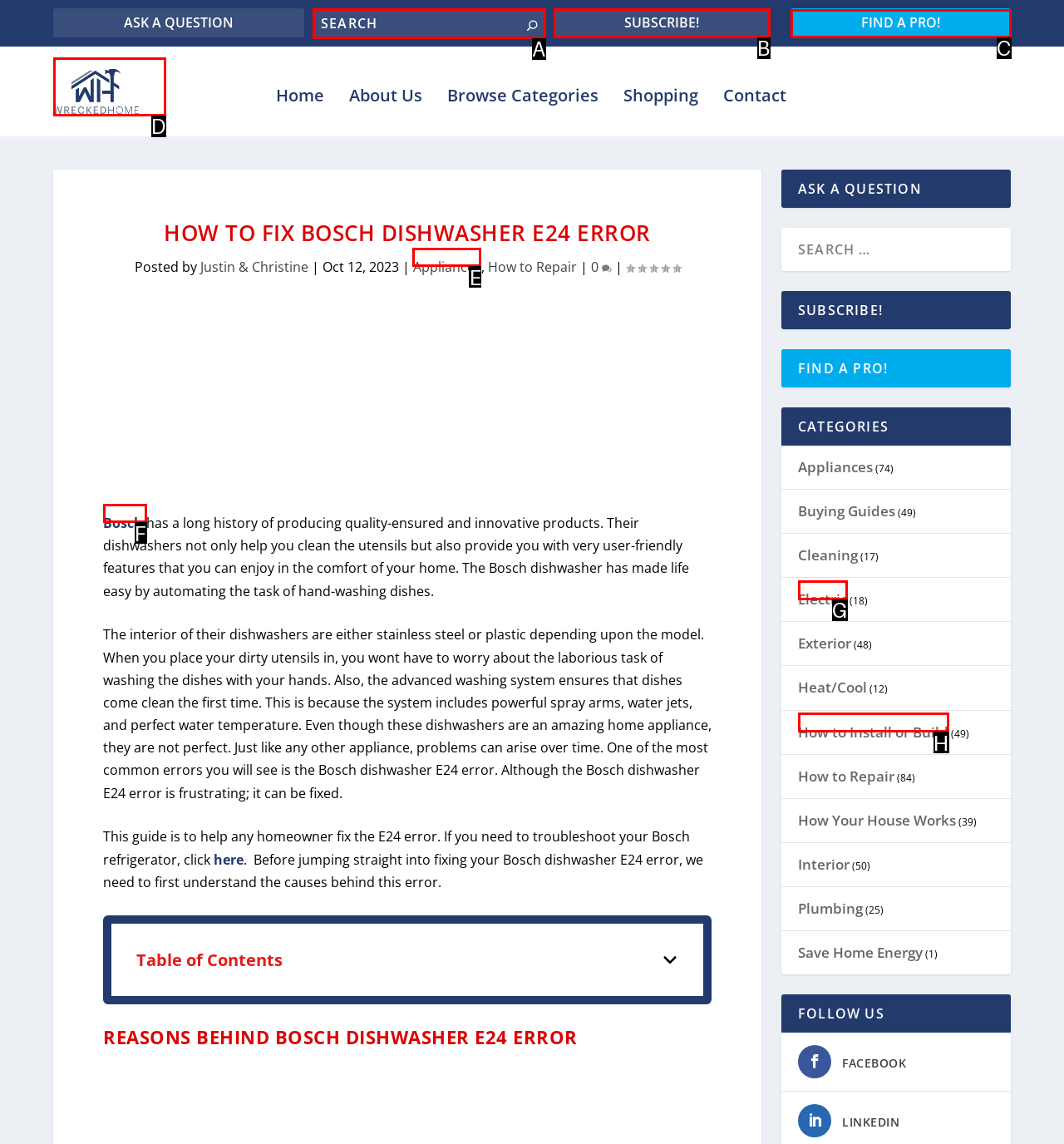Which UI element should be clicked to perform the following task: Find a professional? Answer with the corresponding letter from the choices.

C